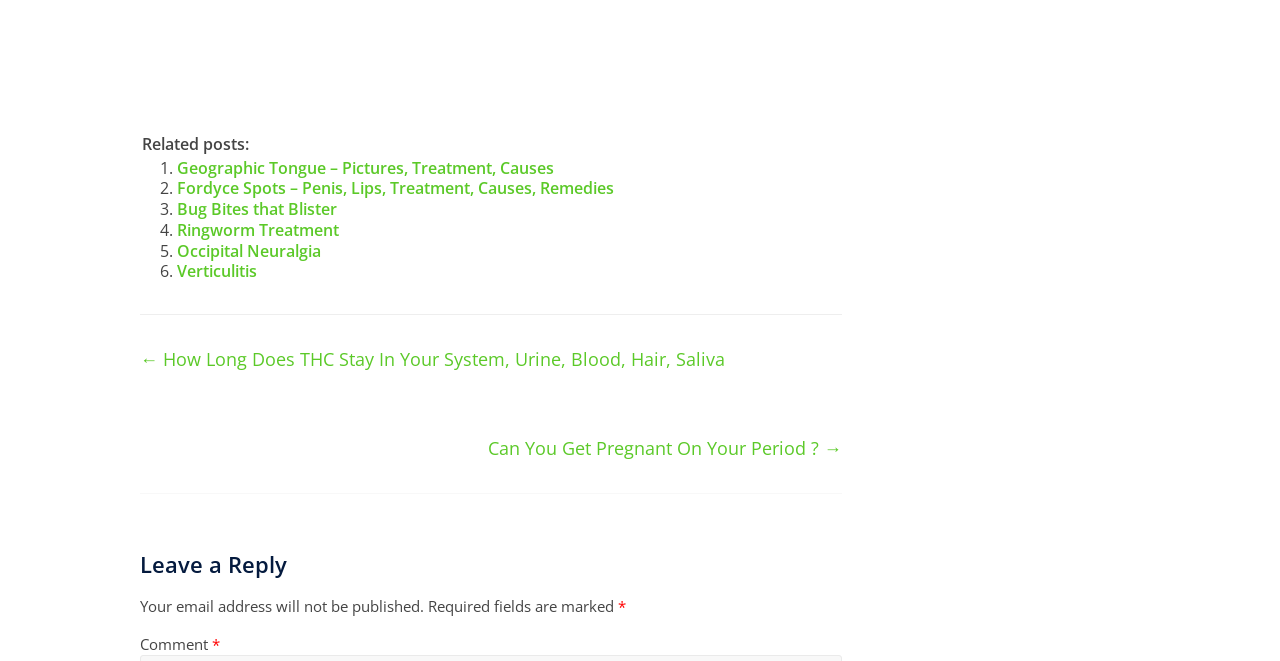Examine the image carefully and respond to the question with a detailed answer: 
What is the position of the link 'Can You Get Pregnant On Your Period?' relative to the link 'How Long Does THC Stay In Your System, Urine, Blood, Hair, Saliva'?

The link 'Can You Get Pregnant On Your Period?' has a y1 coordinate of 0.652, which is greater than the y1 coordinate of 0.518 of the link 'How Long Does THC Stay In Your System, Urine, Blood, Hair, Saliva', indicating that it is positioned below the latter link.